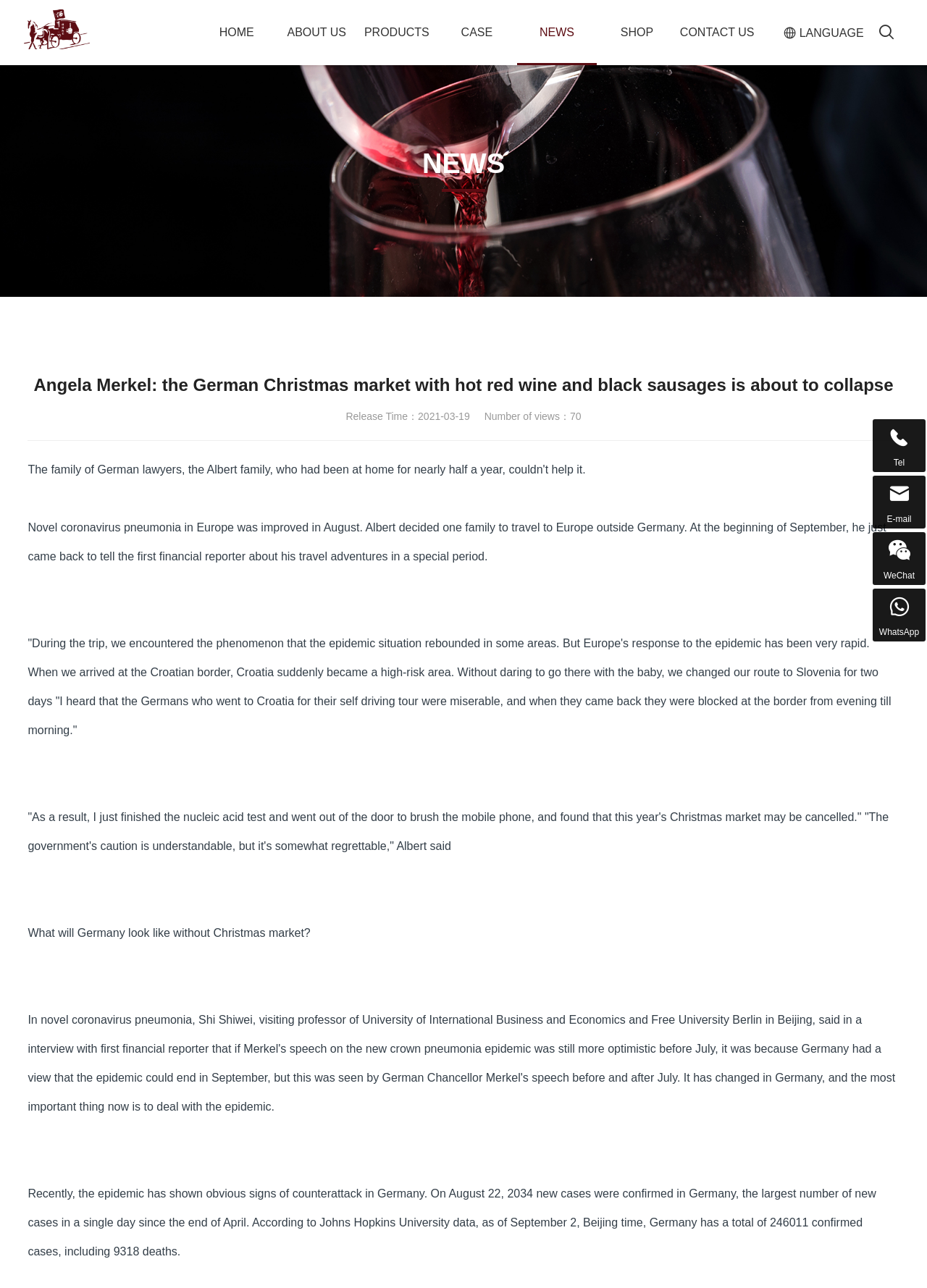Indicate the bounding box coordinates of the clickable region to achieve the following instruction: "View Company Info."

[0.271, 0.051, 0.459, 0.079]